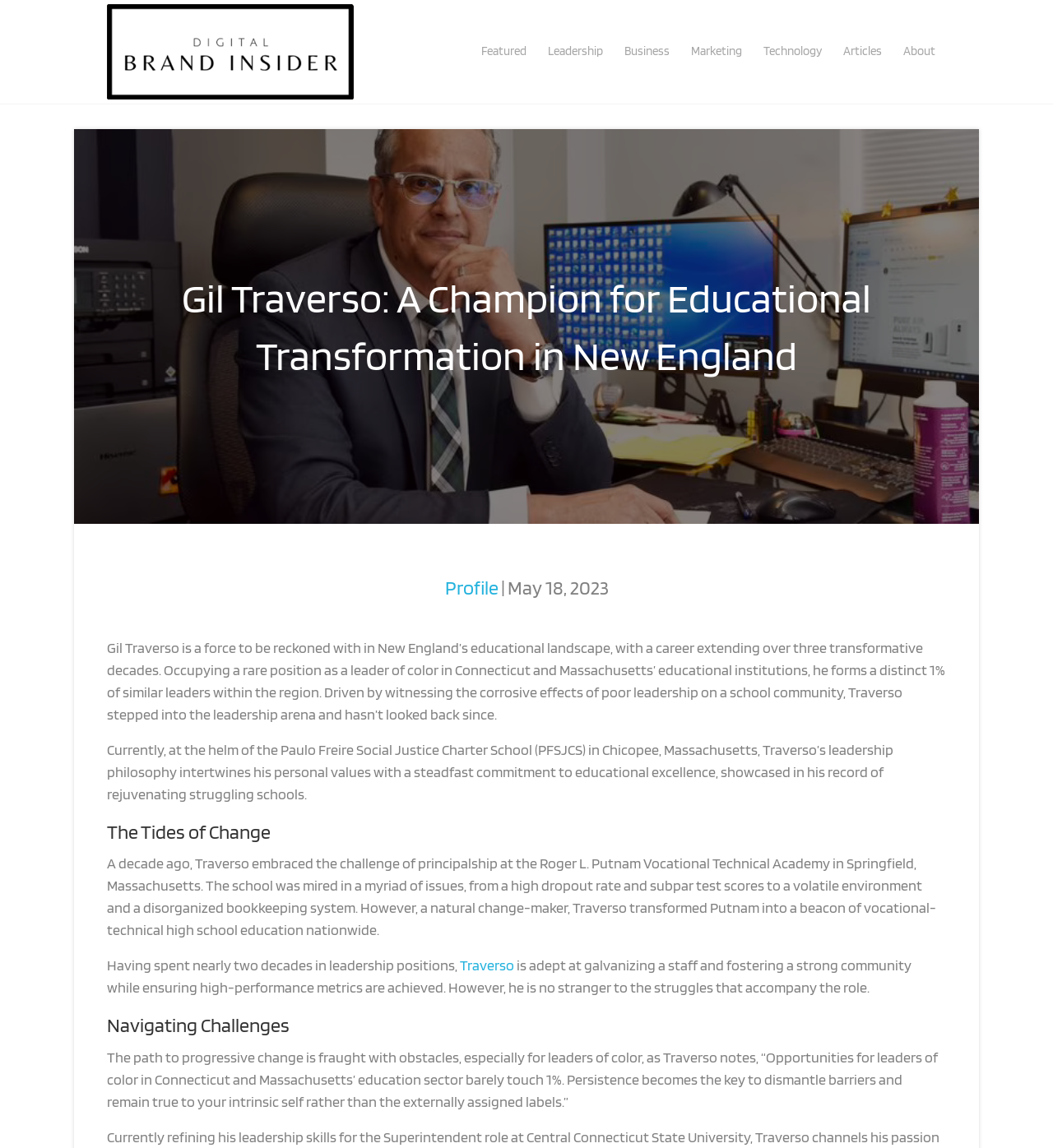What is the name of the school where Traverso is currently leading?
Refer to the image and give a detailed answer to the query.

According to the webpage, Traverso is currently at the helm of the Paulo Freire Social Justice Charter School (PFSJCS) in Chicopee, Massachusetts.